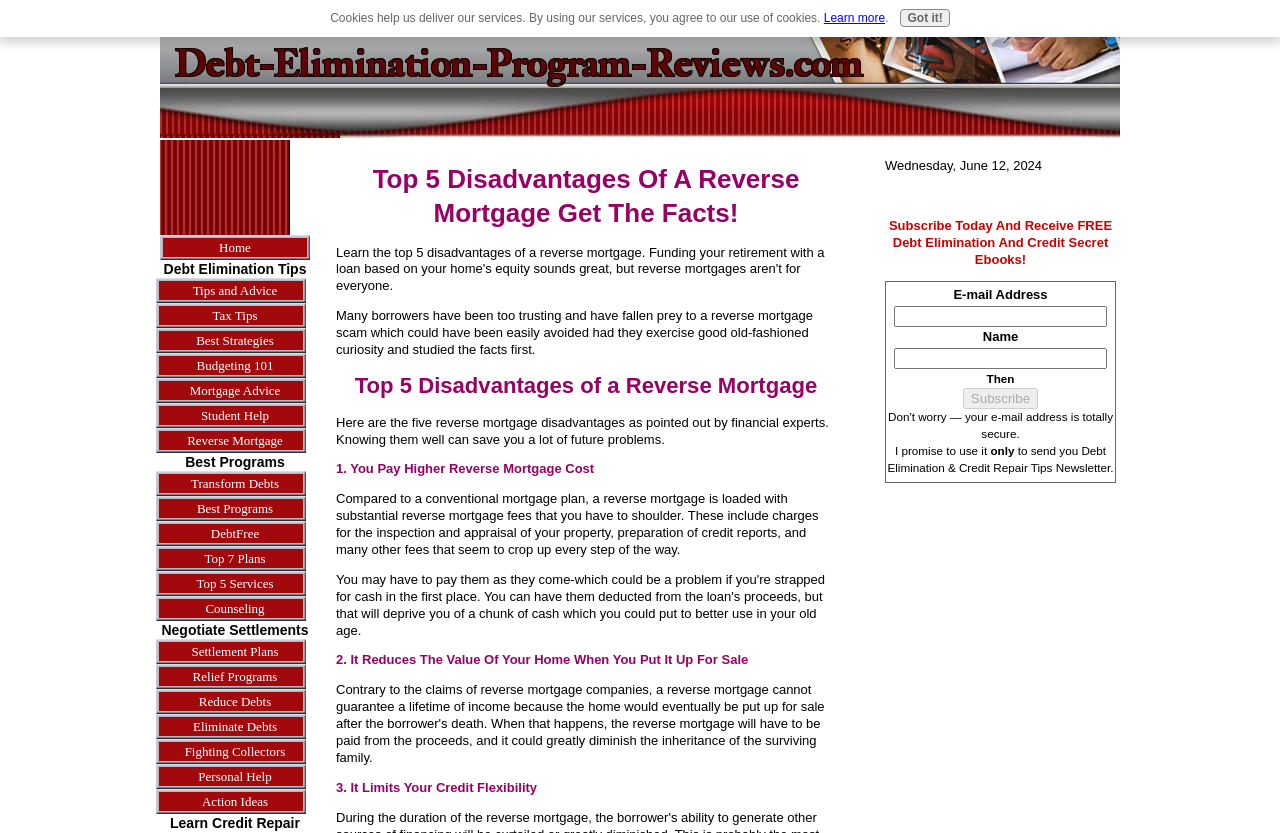Please give the bounding box coordinates of the area that should be clicked to fulfill the following instruction: "Click on the 'Reverse Mortgage' link". The coordinates should be in the format of four float numbers from 0 to 1, i.e., [left, top, right, bottom].

[0.122, 0.514, 0.245, 0.544]